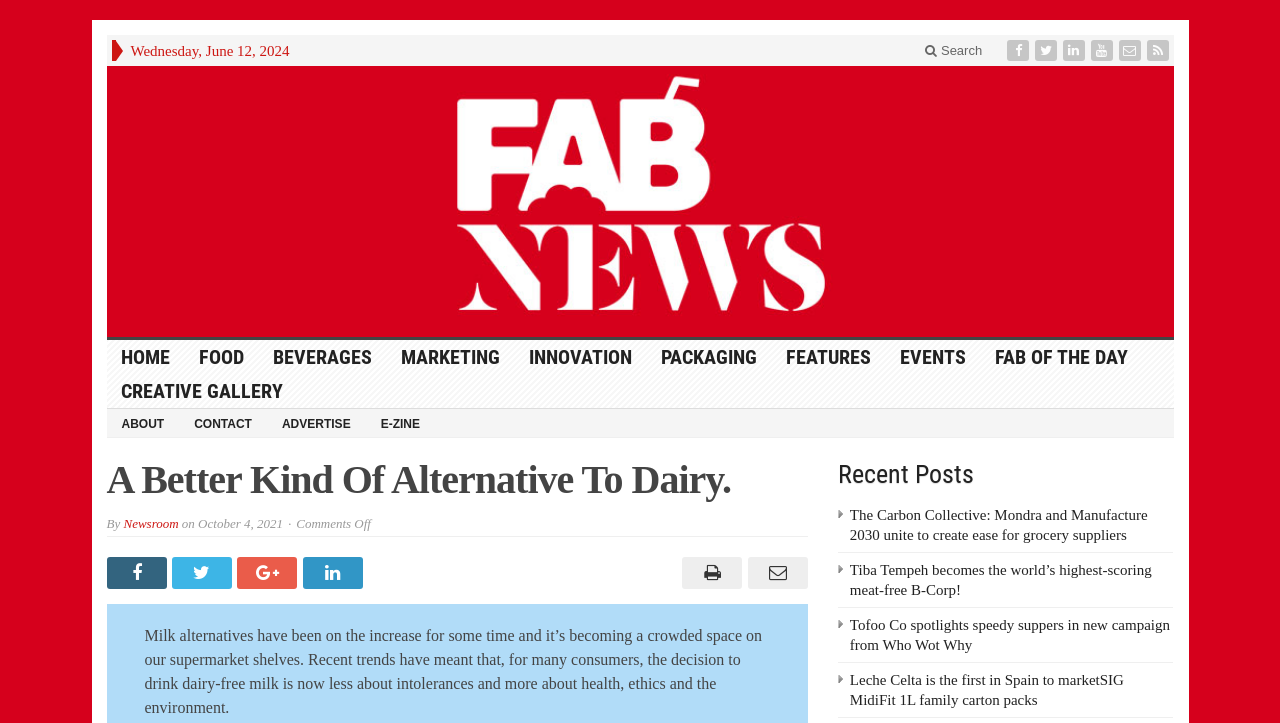Please find the bounding box coordinates of the element that must be clicked to perform the given instruction: "Learn more about FAB OF THE DAY". The coordinates should be four float numbers from 0 to 1, i.e., [left, top, right, bottom].

[0.766, 0.47, 0.893, 0.517]